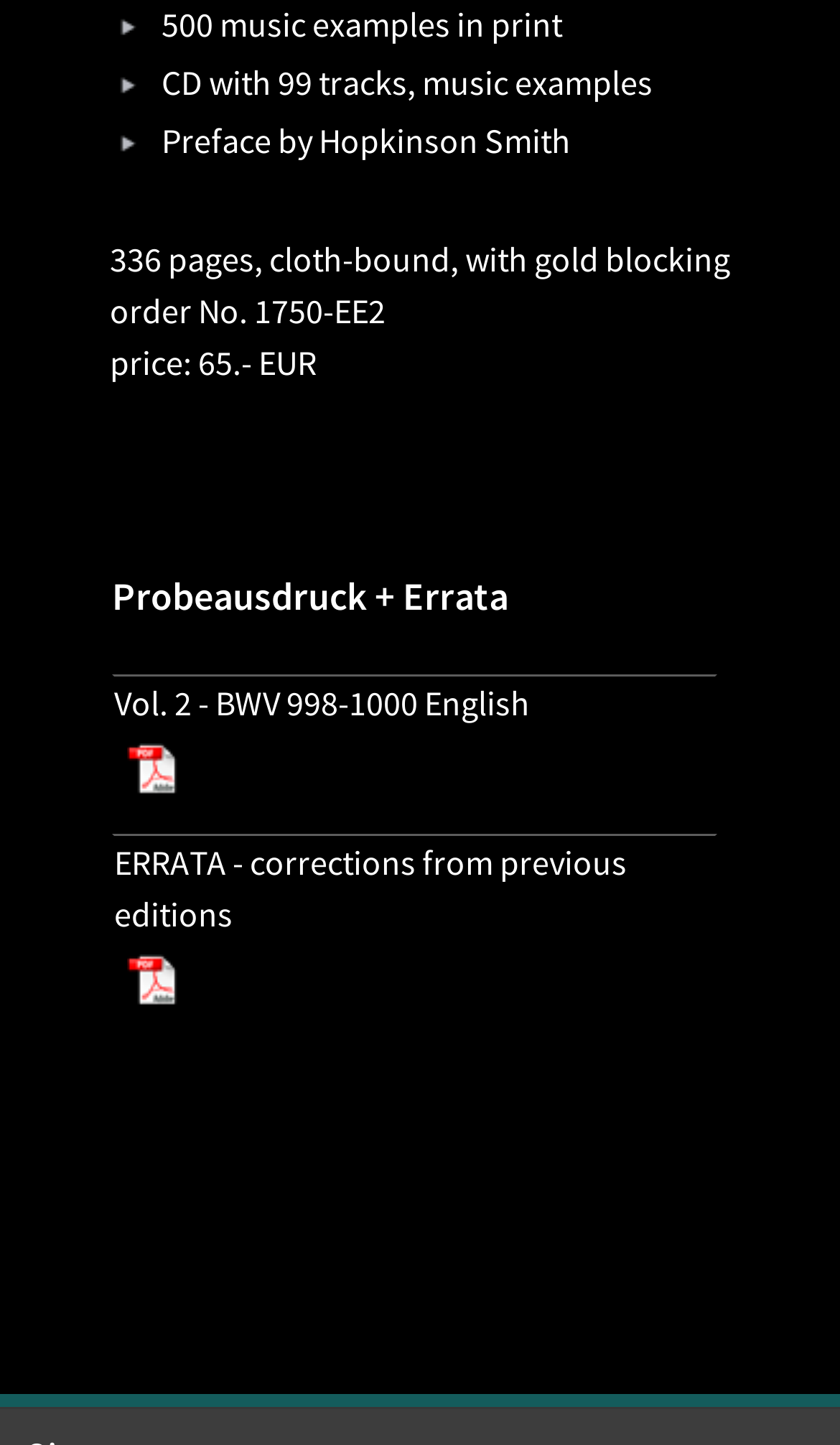What is the price of the product?
By examining the image, provide a one-word or phrase answer.

65.- EUR